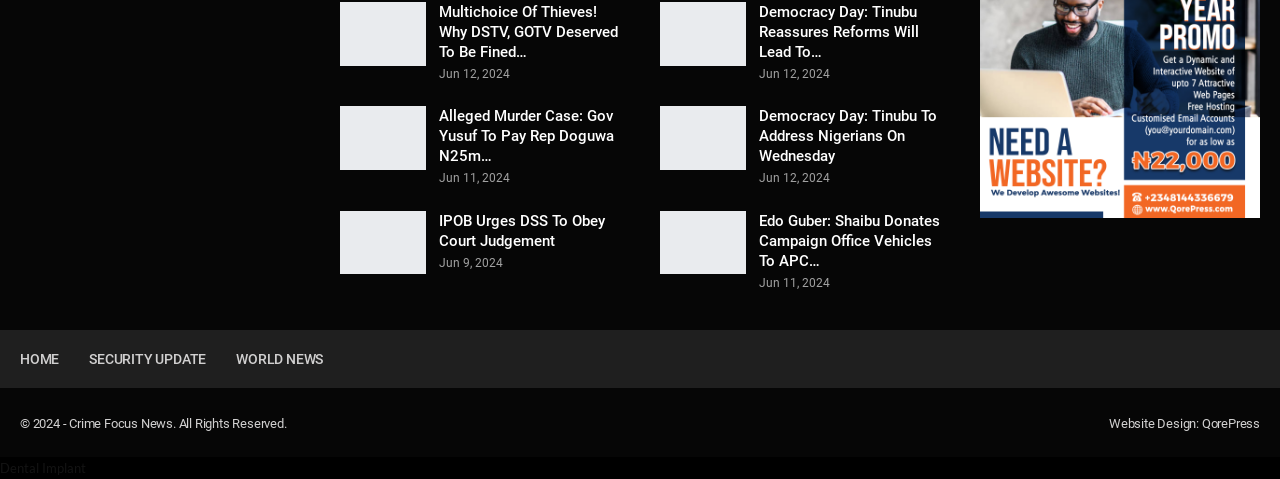Show the bounding box coordinates for the element that needs to be clicked to execute the following instruction: "Click on the 'Dental Implant' link". Provide the coordinates in the form of four float numbers between 0 and 1, i.e., [left, top, right, bottom].

[0.0, 0.961, 0.067, 0.994]